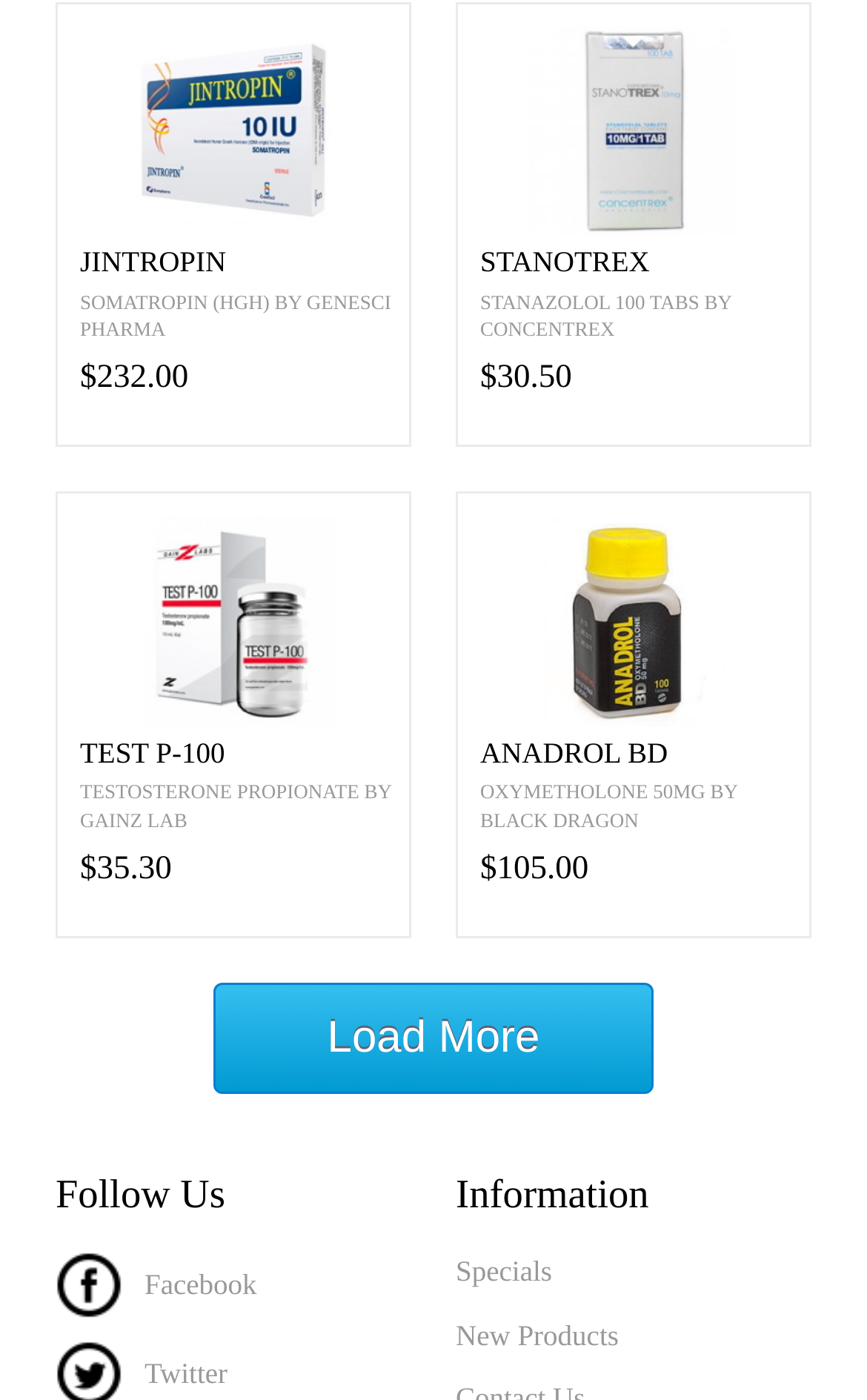Please provide a brief answer to the following inquiry using a single word or phrase:
What is the price of JINTROPIN?

$232.00